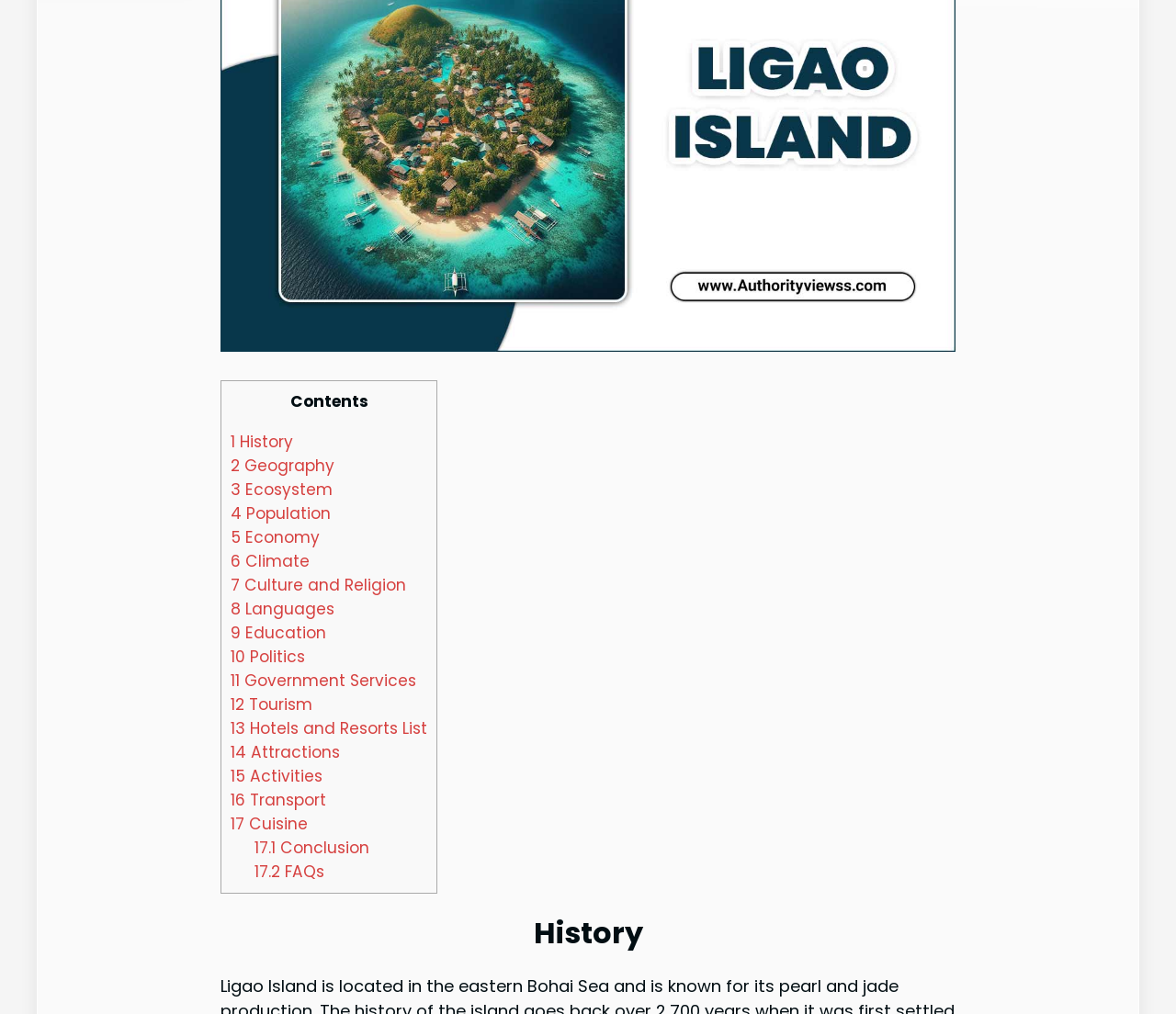Locate and provide the bounding box coordinates for the HTML element that matches this description: "13 Hotels and Resorts List".

[0.196, 0.708, 0.363, 0.729]